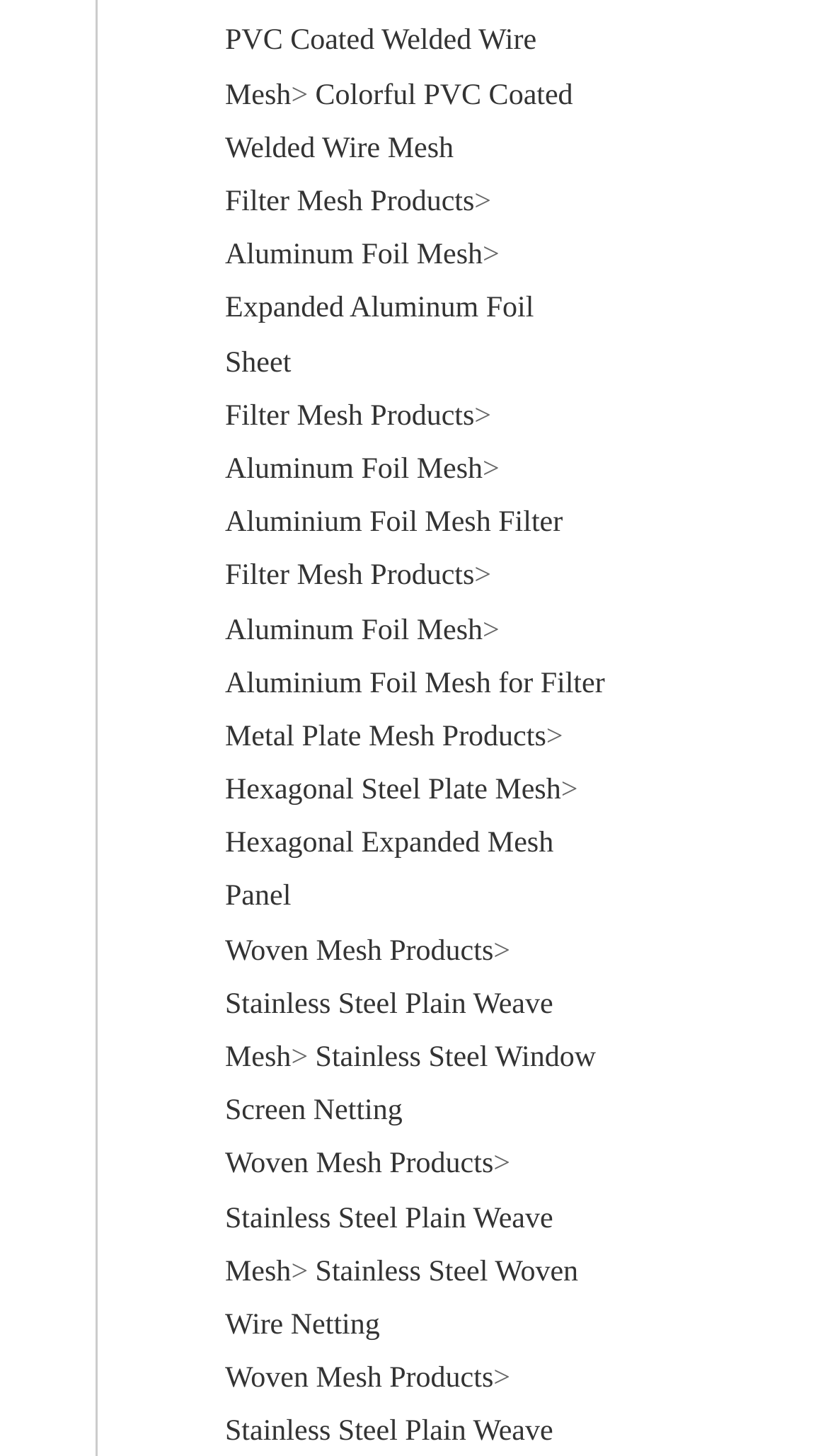Find the bounding box of the UI element described as follows: "Filter Mesh Products".

[0.272, 0.275, 0.573, 0.297]